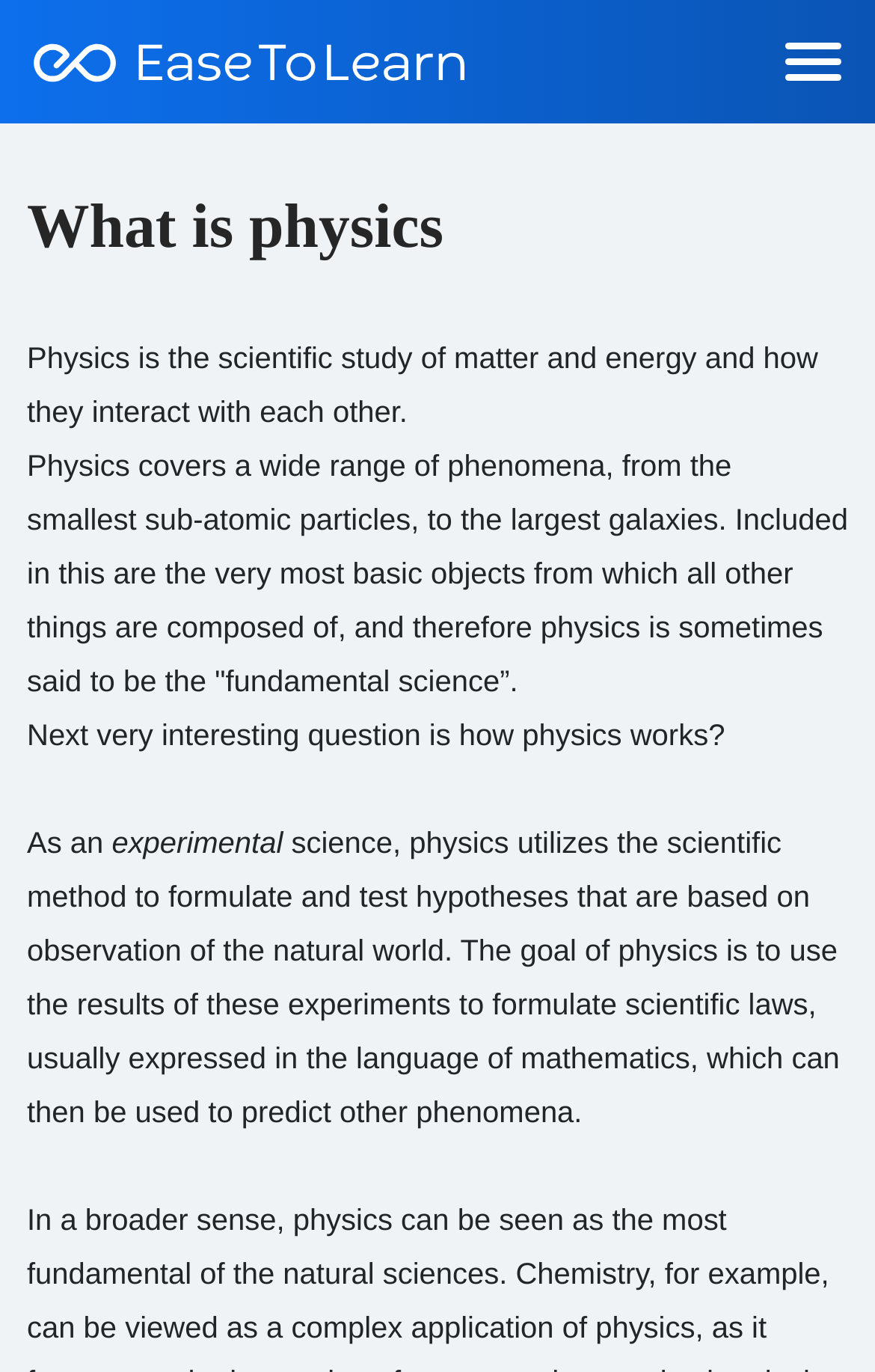What is the subject of study in physics?
Answer the question based on the image using a single word or a brief phrase.

Matter and energy